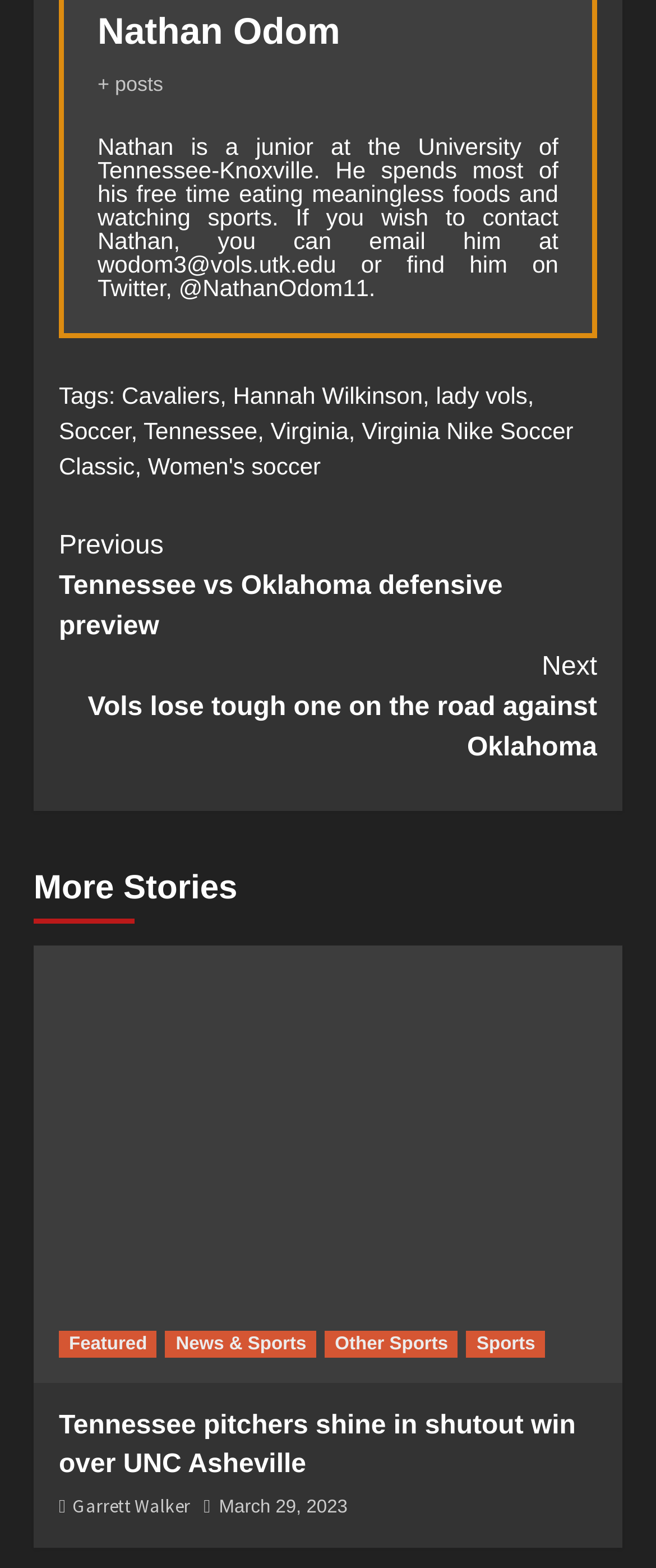Identify the bounding box coordinates of the clickable section necessary to follow the following instruction: "Read the featured article". The coordinates should be presented as four float numbers from 0 to 1, i.e., [left, top, right, bottom].

[0.09, 0.849, 0.24, 0.866]